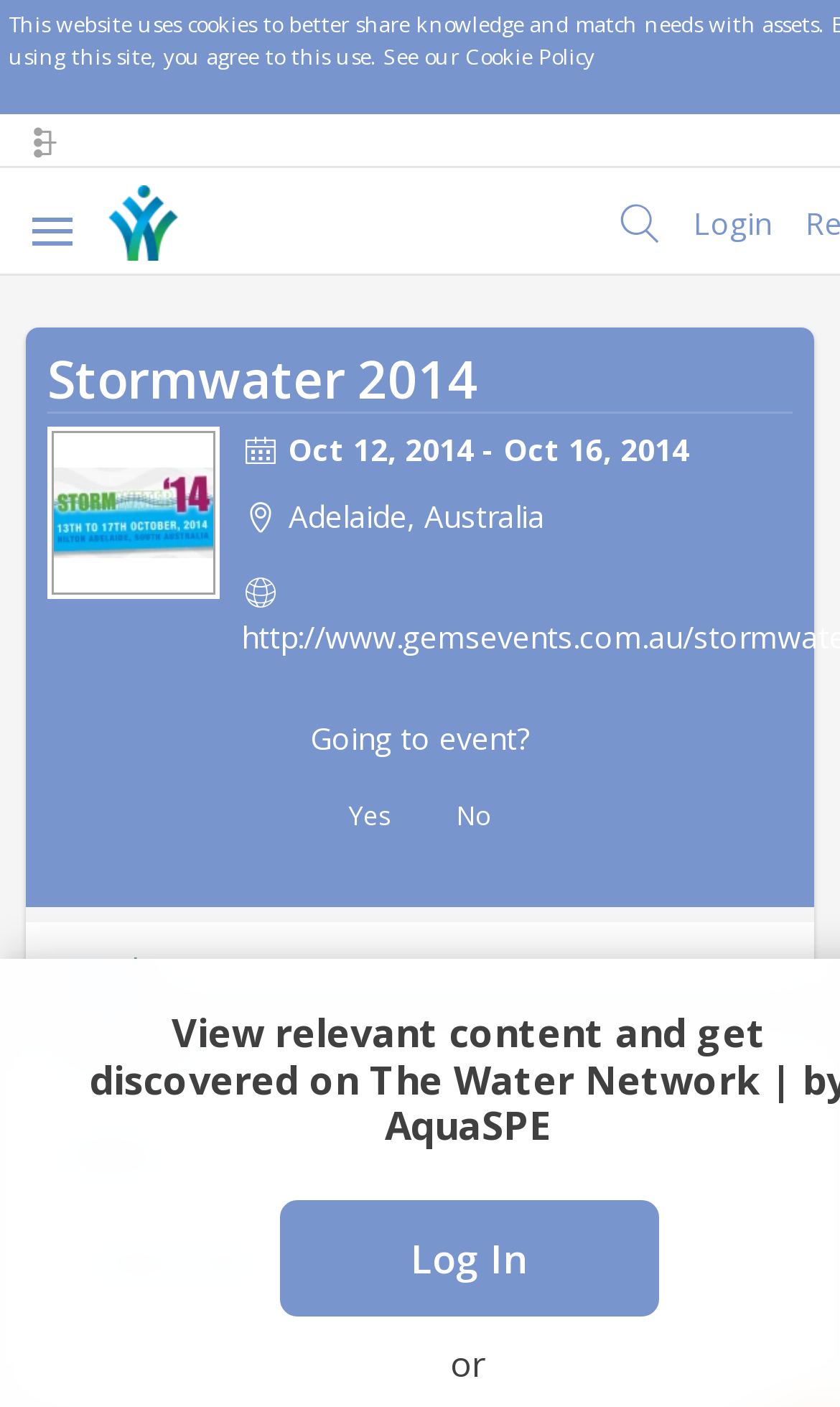Determine the bounding box coordinates for the region that must be clicked to execute the following instruction: "Check attendees".

[0.031, 0.721, 0.969, 0.787]